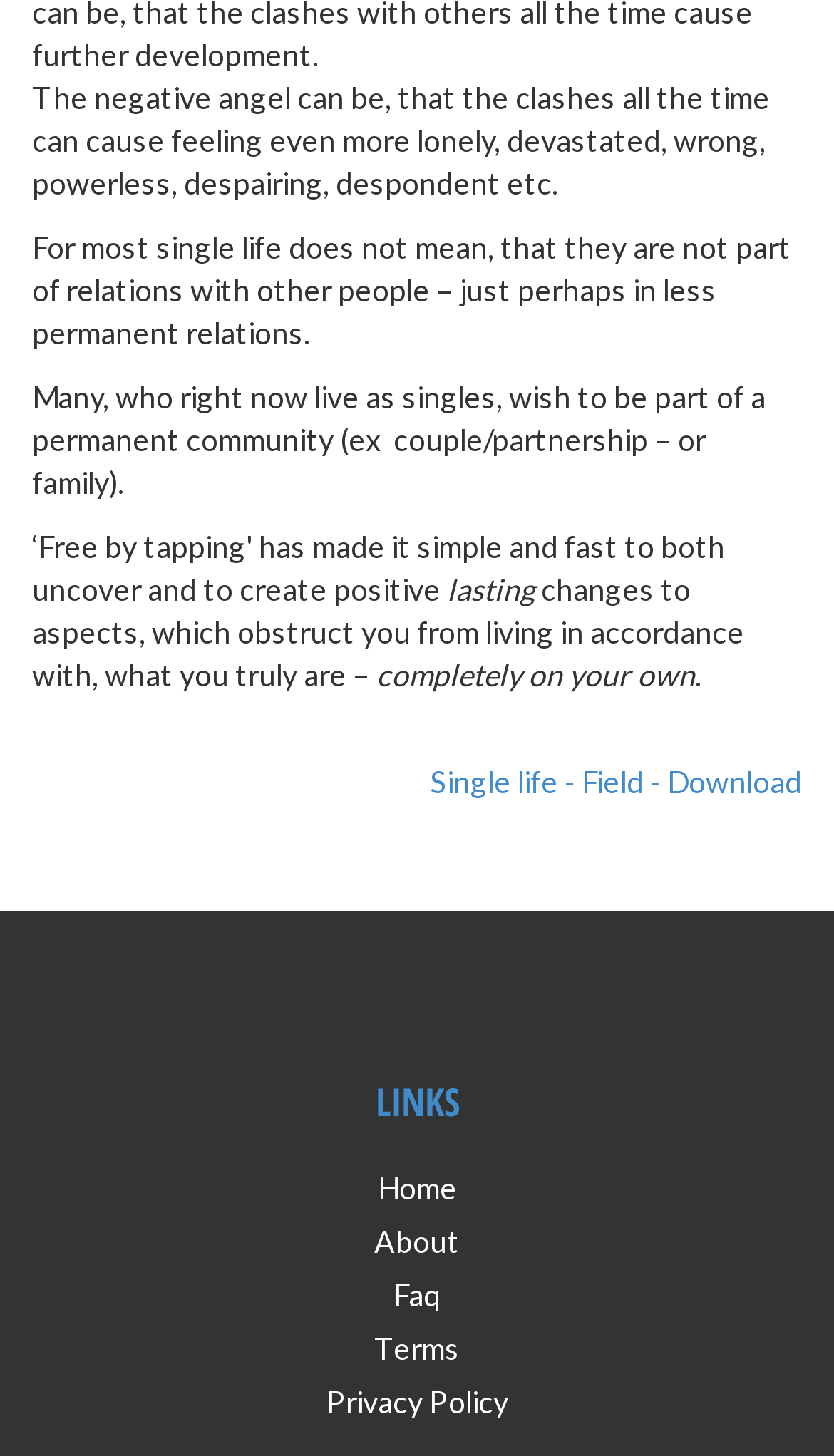How many links are available under 'LINKS'?
Using the image as a reference, give a one-word or short phrase answer.

5